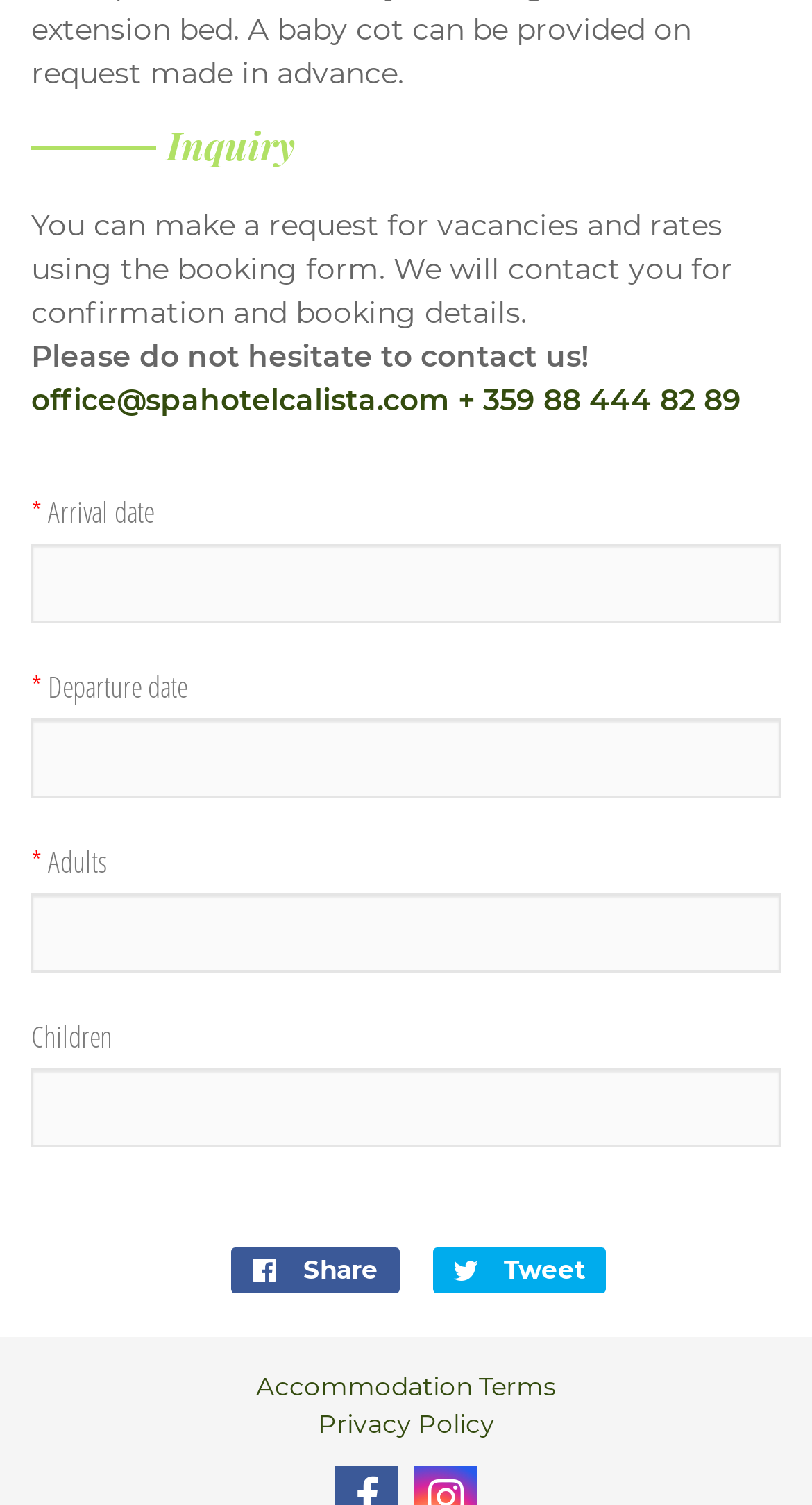Extract the bounding box coordinates for the described element: "简体". The coordinates should be represented as four float numbers between 0 and 1: [left, top, right, bottom].

None